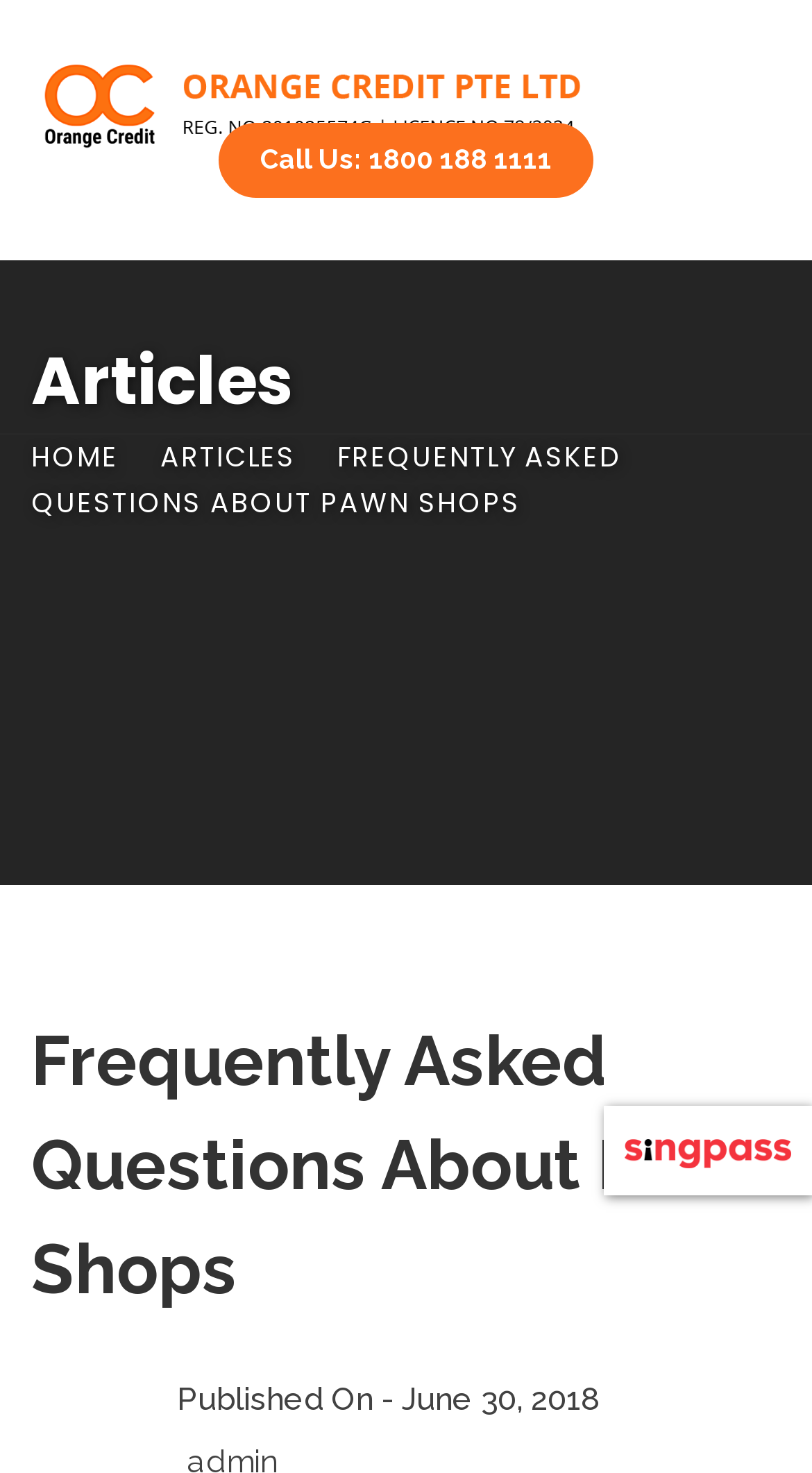Please reply to the following question with a single word or a short phrase:
When was the article published?

June 30, 2018